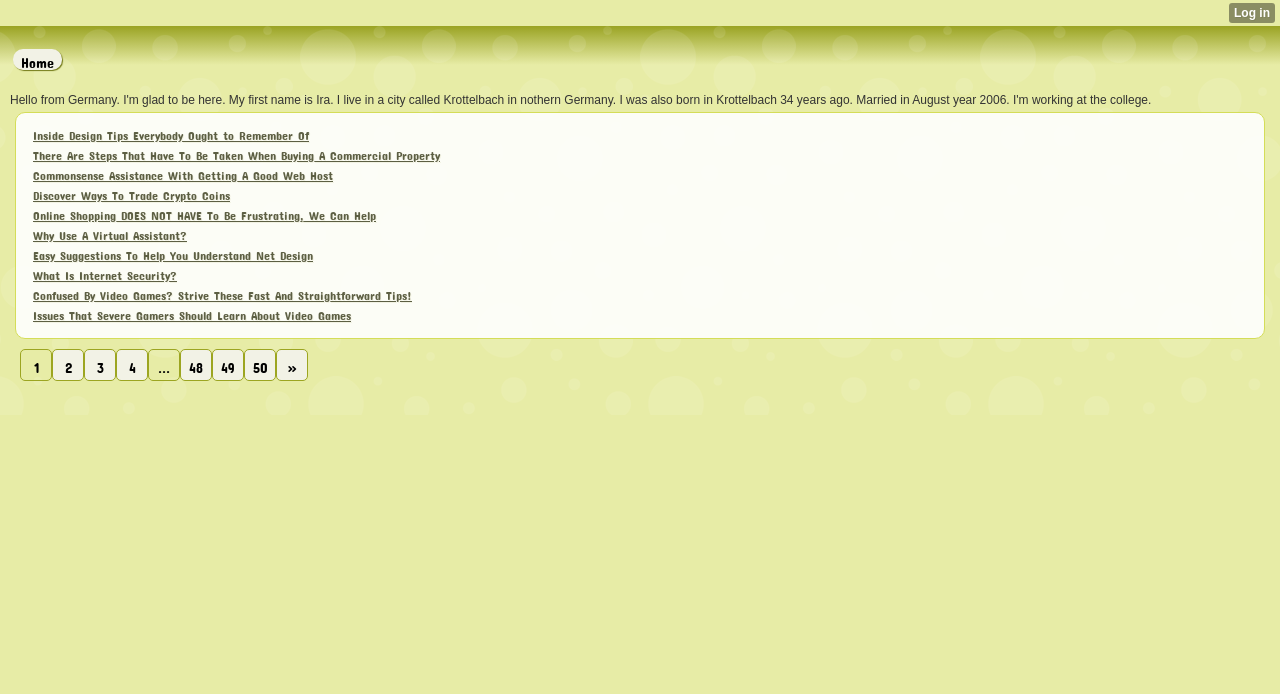Please identify the bounding box coordinates of the element on the webpage that should be clicked to follow this instruction: "go to home page". The bounding box coordinates should be given as four float numbers between 0 and 1, formatted as [left, top, right, bottom].

[0.01, 0.071, 0.048, 0.101]